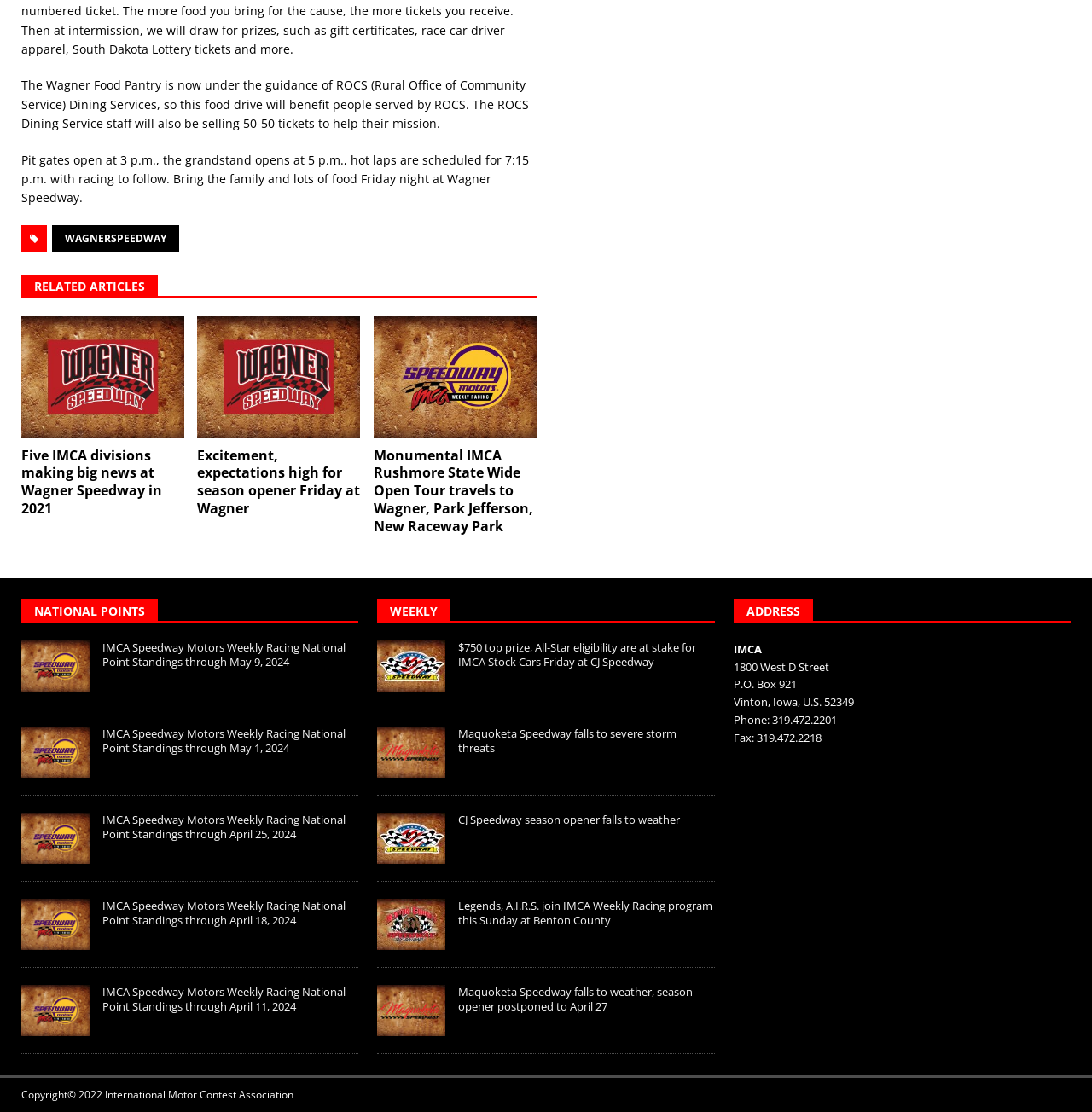What is the phone number of IMCA?
Provide a well-explained and detailed answer to the question.

In the 'ADDRESS' section, the StaticText element mentions 'Phone: 319.472.2201' which is the phone number of IMCA.